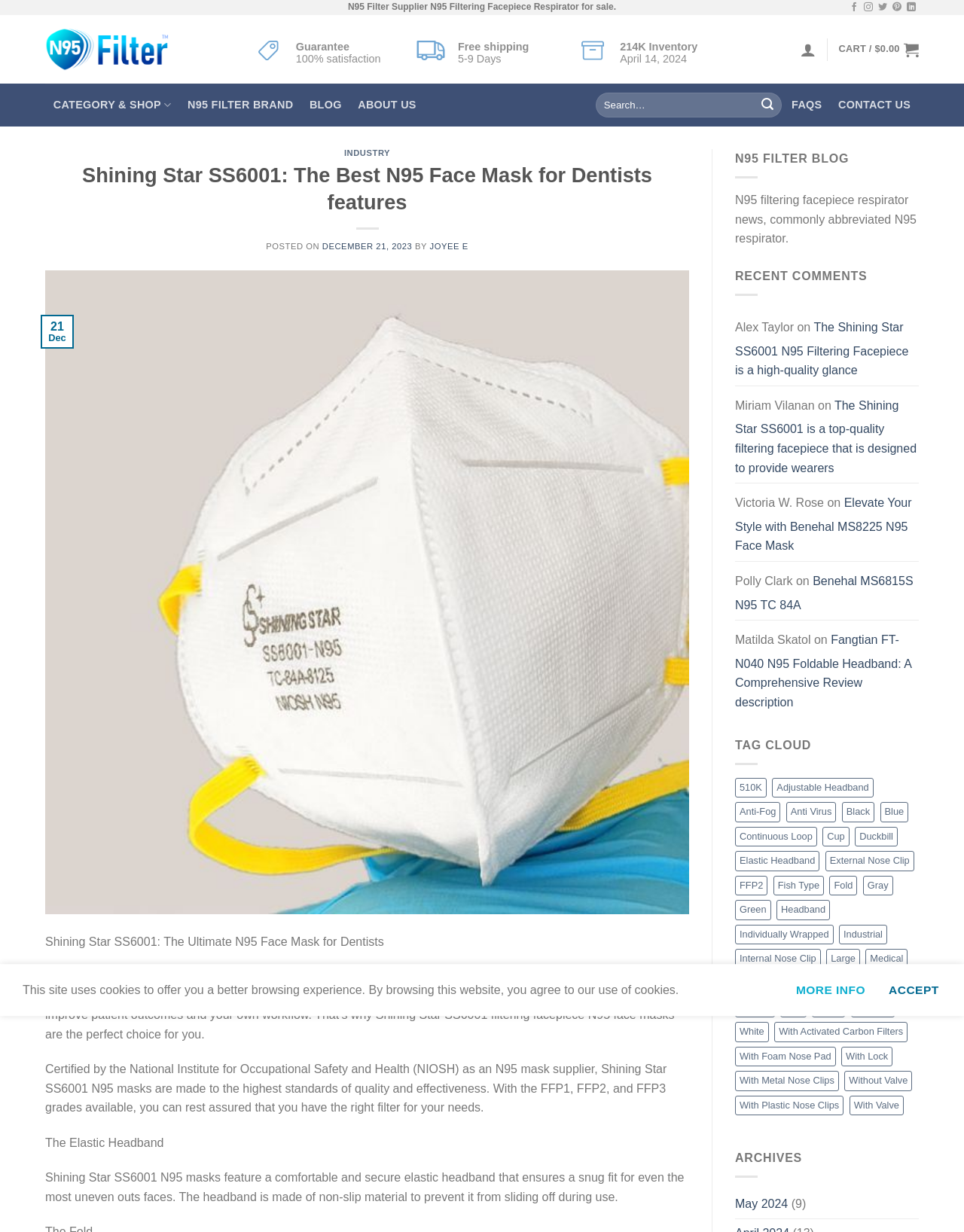Given the webpage screenshot and the description, determine the bounding box coordinates (top-left x, top-left y, bottom-right x, bottom-right y) that define the location of the UI element matching this description: December 21, 2023

[0.334, 0.196, 0.428, 0.204]